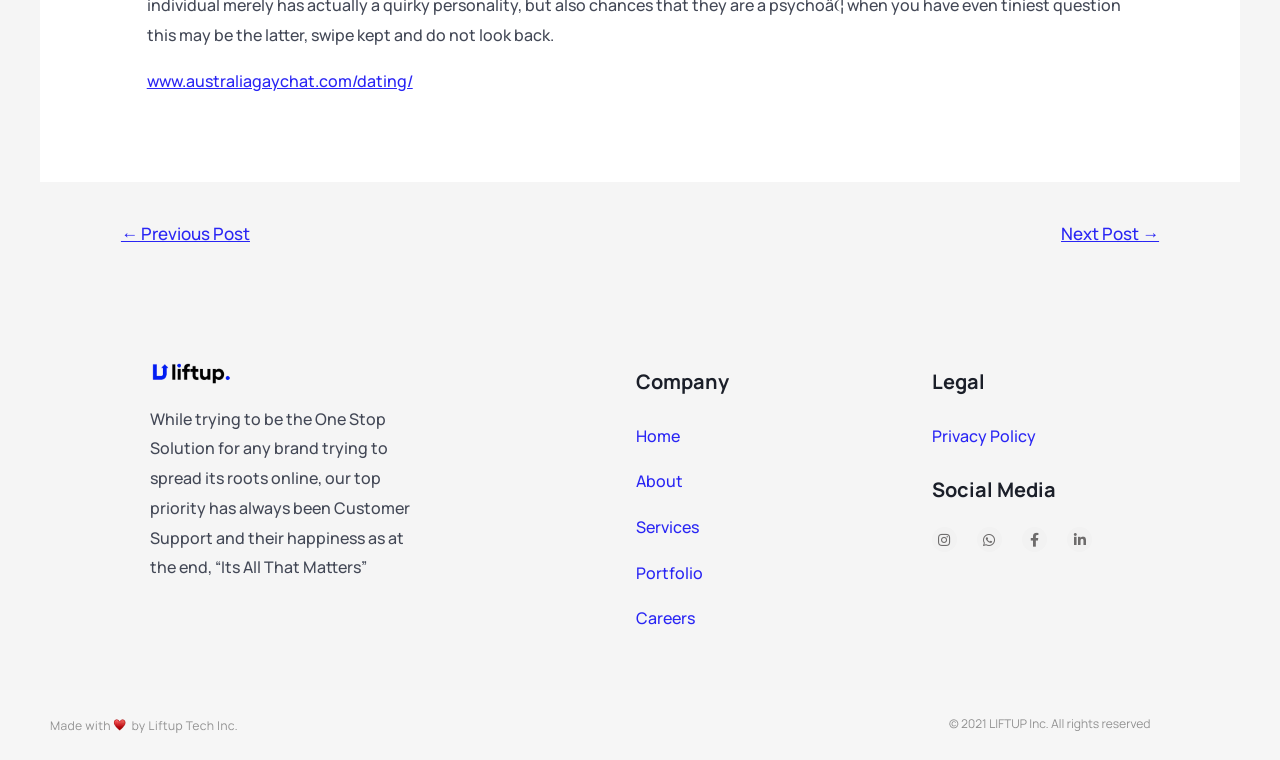Respond to the question below with a concise word or phrase:
What is the company's top priority?

Customer Support